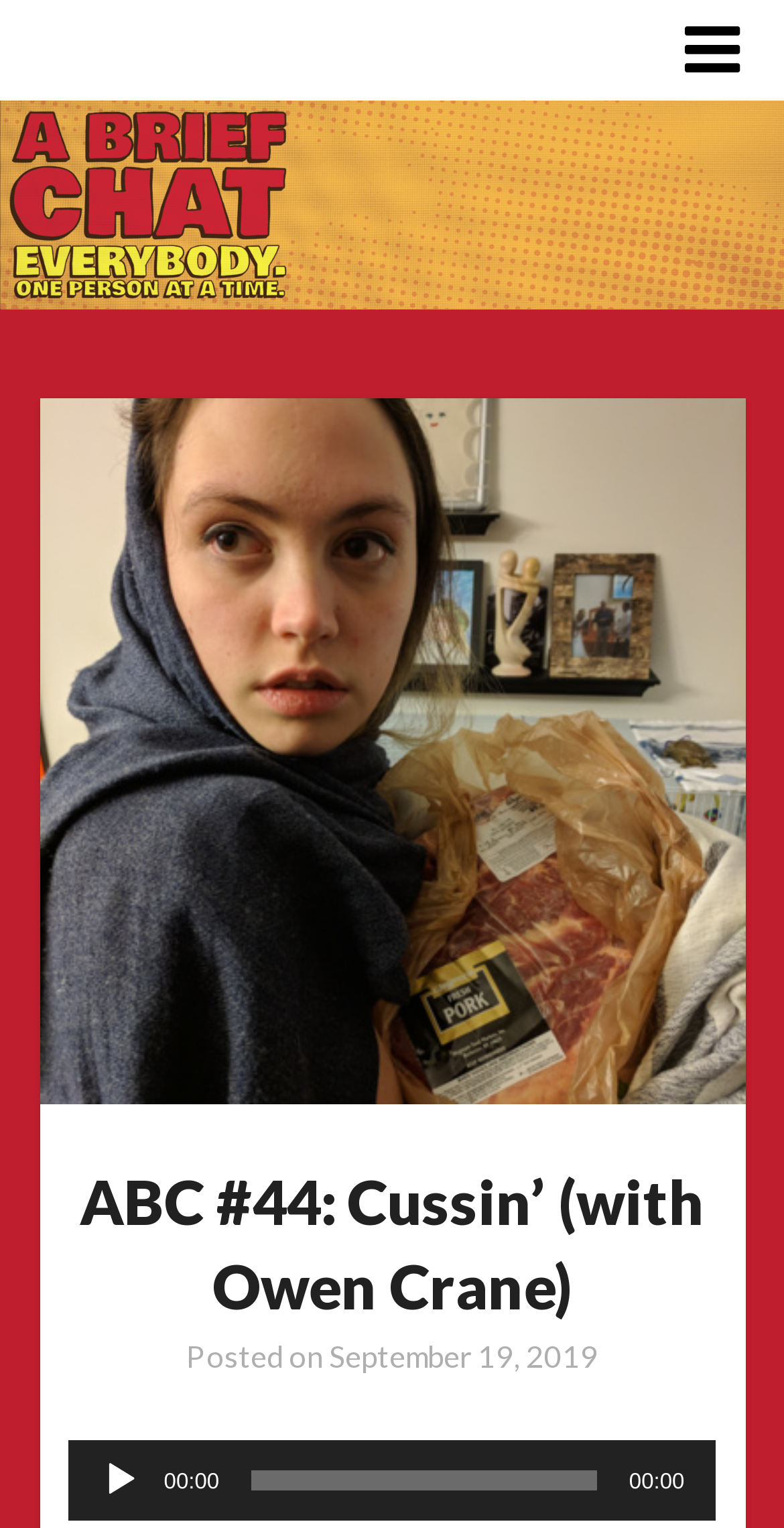Please determine the bounding box of the UI element that matches this description: September 19, 2019June 30, 2022. The coordinates should be given as (top-left x, top-left y, bottom-right x, bottom-right y), with all values between 0 and 1.

[0.419, 0.875, 0.763, 0.898]